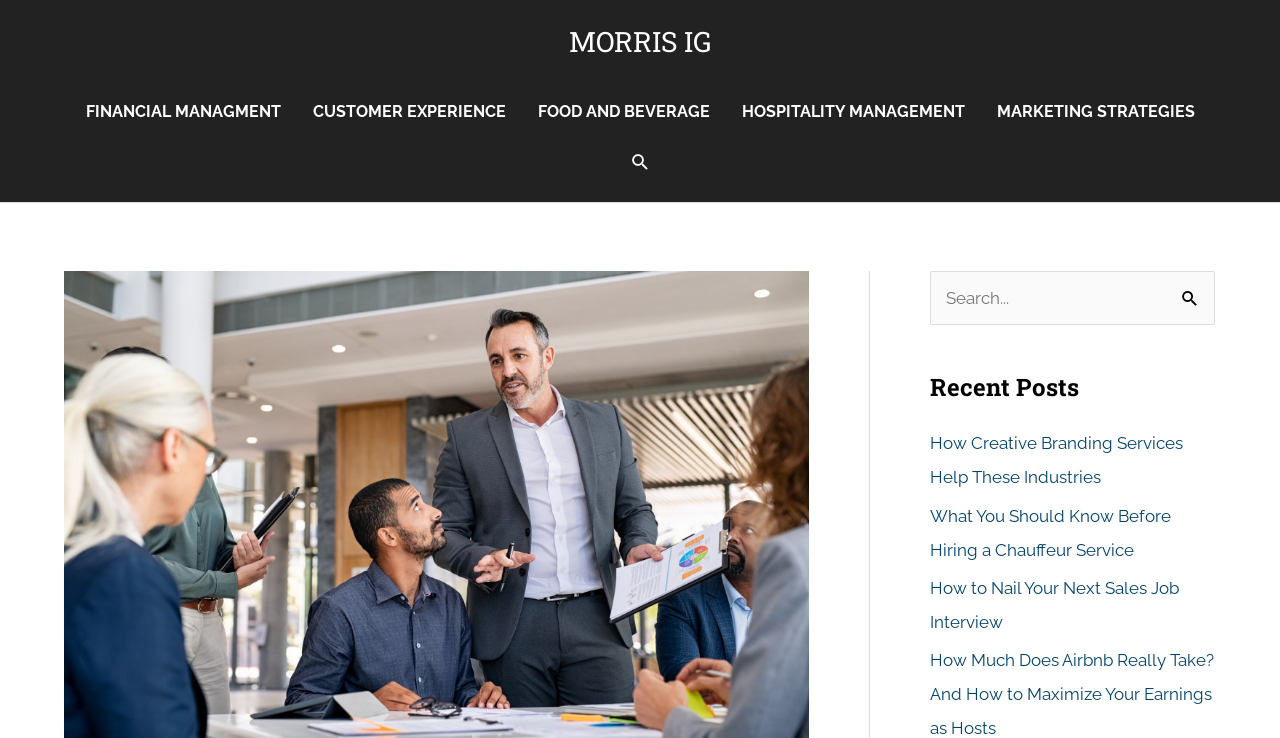Locate the bounding box coordinates of the item that should be clicked to fulfill the instruction: "Search for something".

[0.727, 0.368, 0.949, 0.441]